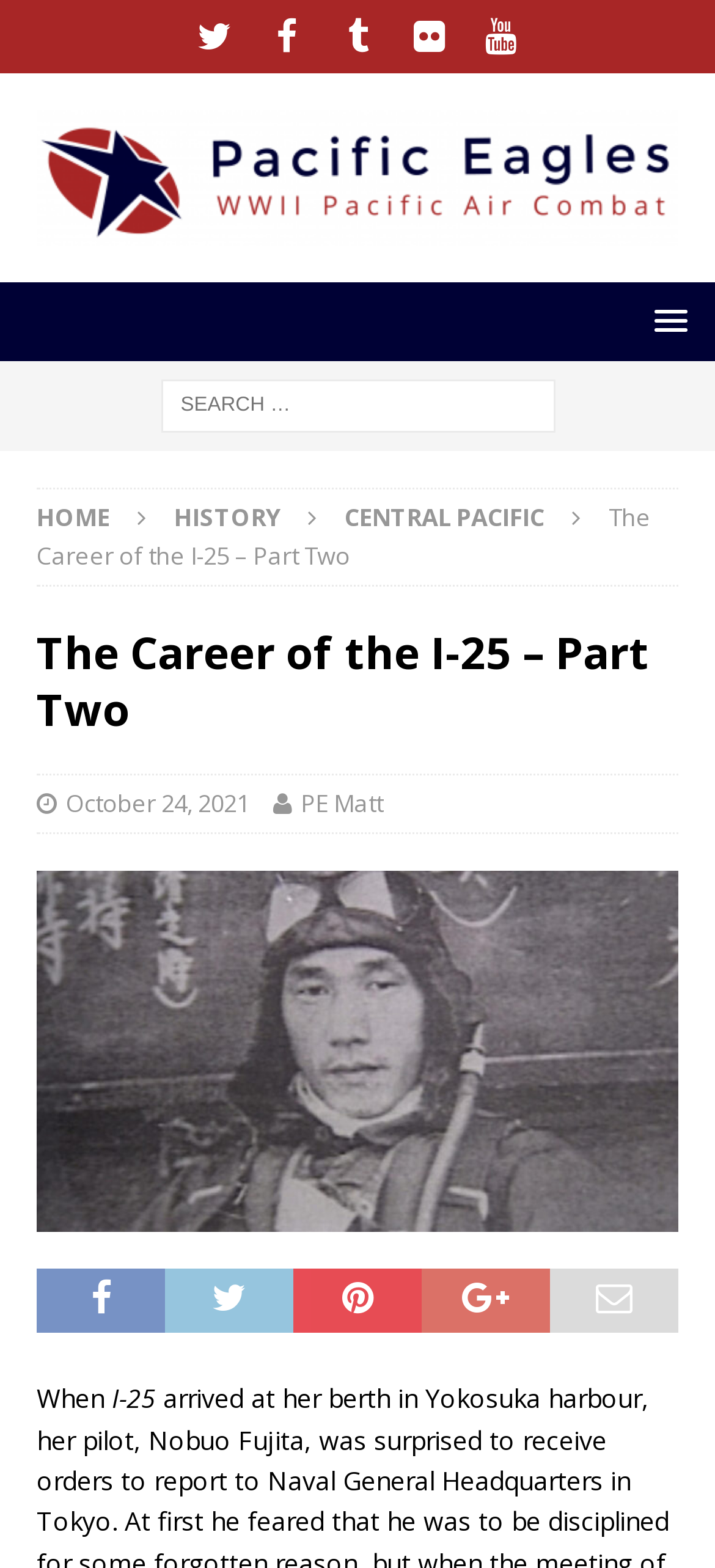What is the name of the author of the article?
Based on the visual details in the image, please answer the question thoroughly.

I found the author's name by looking at the text next to the date 'October 24, 2021', which is 'PE Matt'.